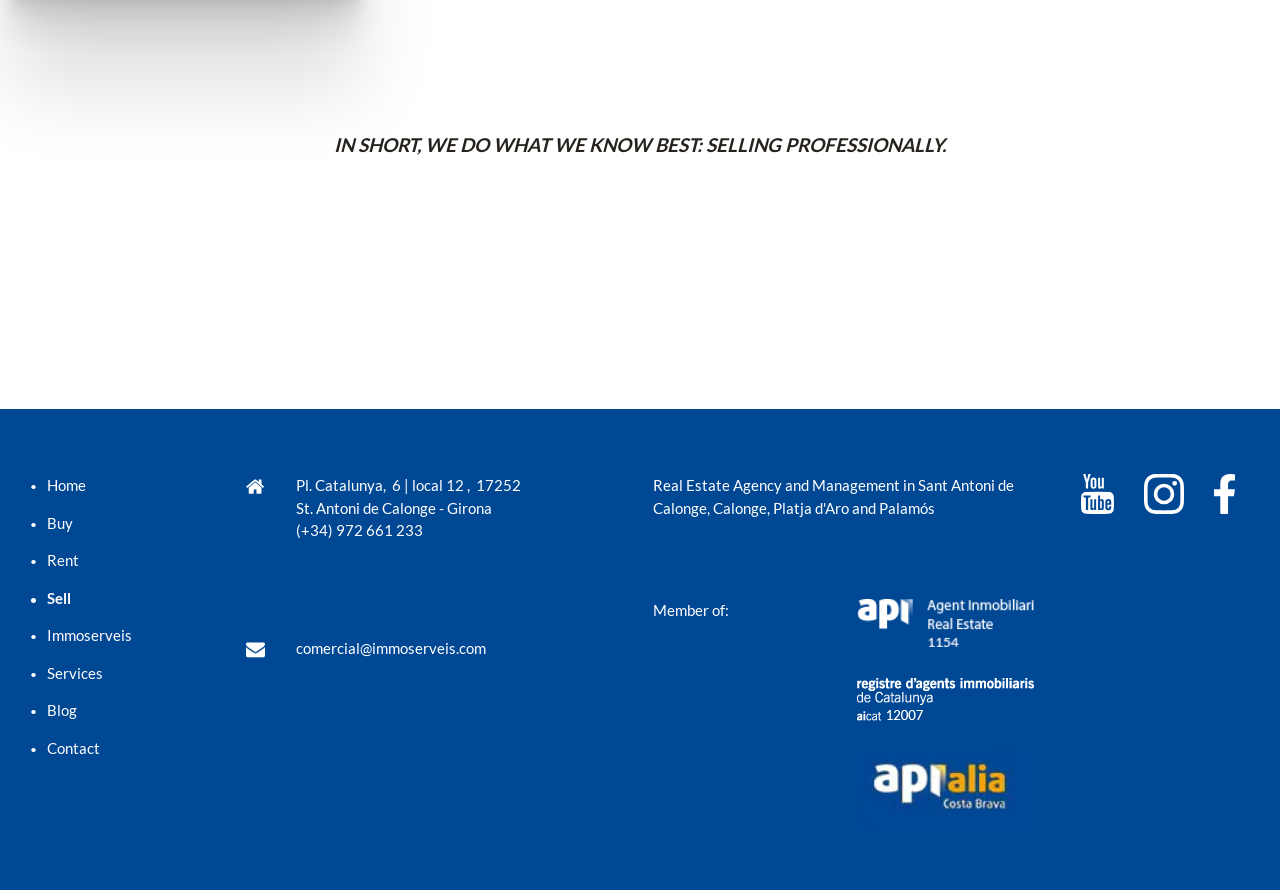How many links are there in the navigation menu?
Offer a detailed and exhaustive answer to the question.

The links '•Home', '•Buy', '•Rent', '•Sell', '•Immoserveis', '•Services', and '•Blog' are present in the navigation menu, making a total of 7 links.